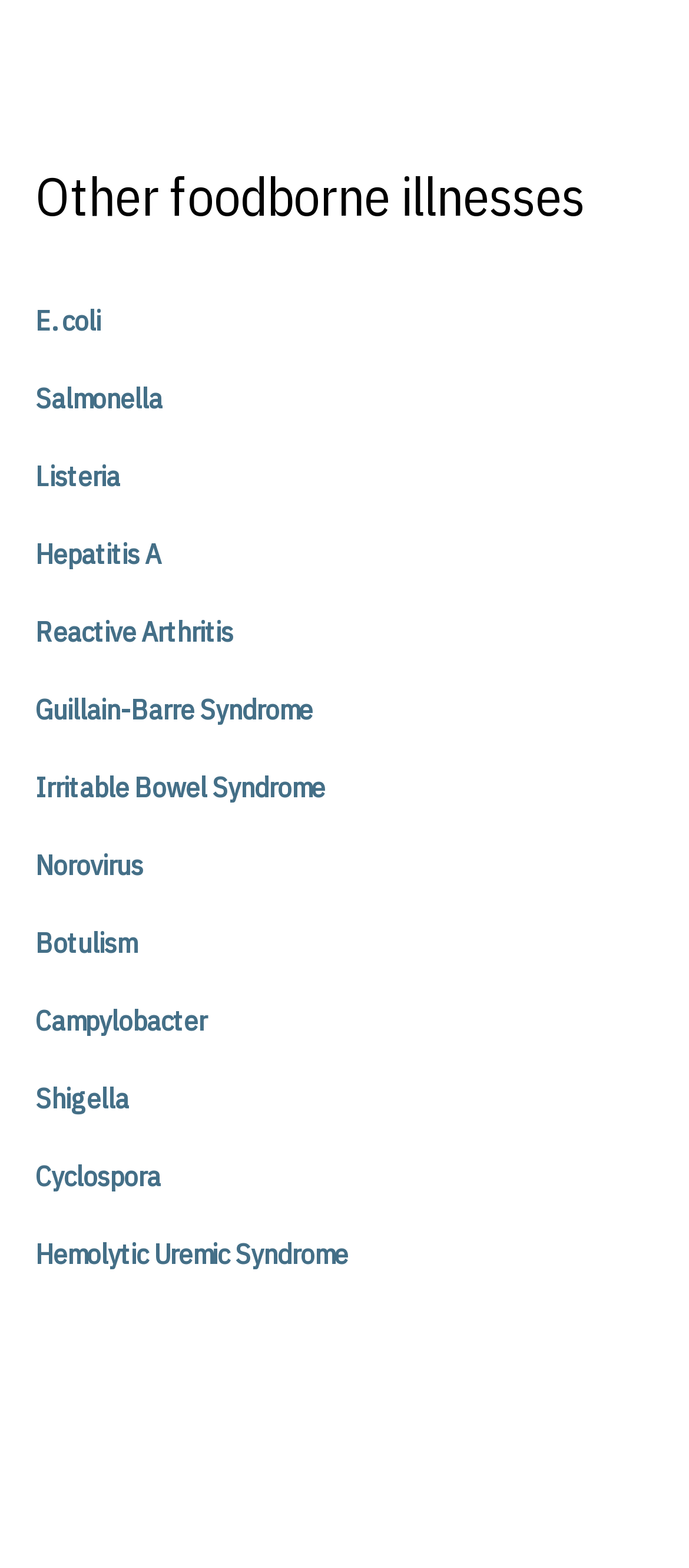Determine the bounding box coordinates for the clickable element required to fulfill the instruction: "Find out about Hepatitis A". Provide the coordinates as four float numbers between 0 and 1, i.e., [left, top, right, bottom].

[0.051, 0.339, 0.949, 0.366]